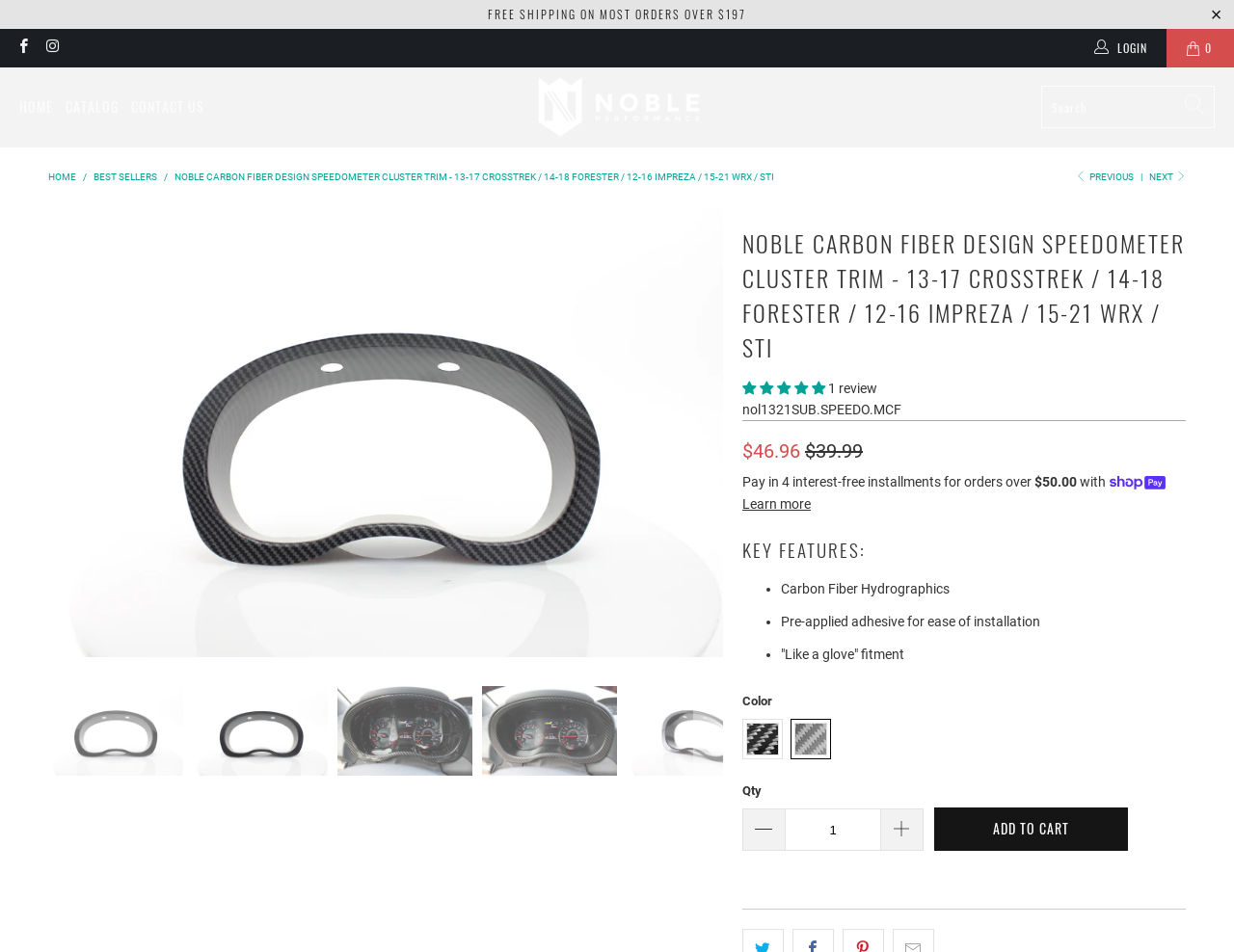Please find the bounding box coordinates for the clickable element needed to perform this instruction: "Search for products".

[0.844, 0.09, 0.984, 0.135]